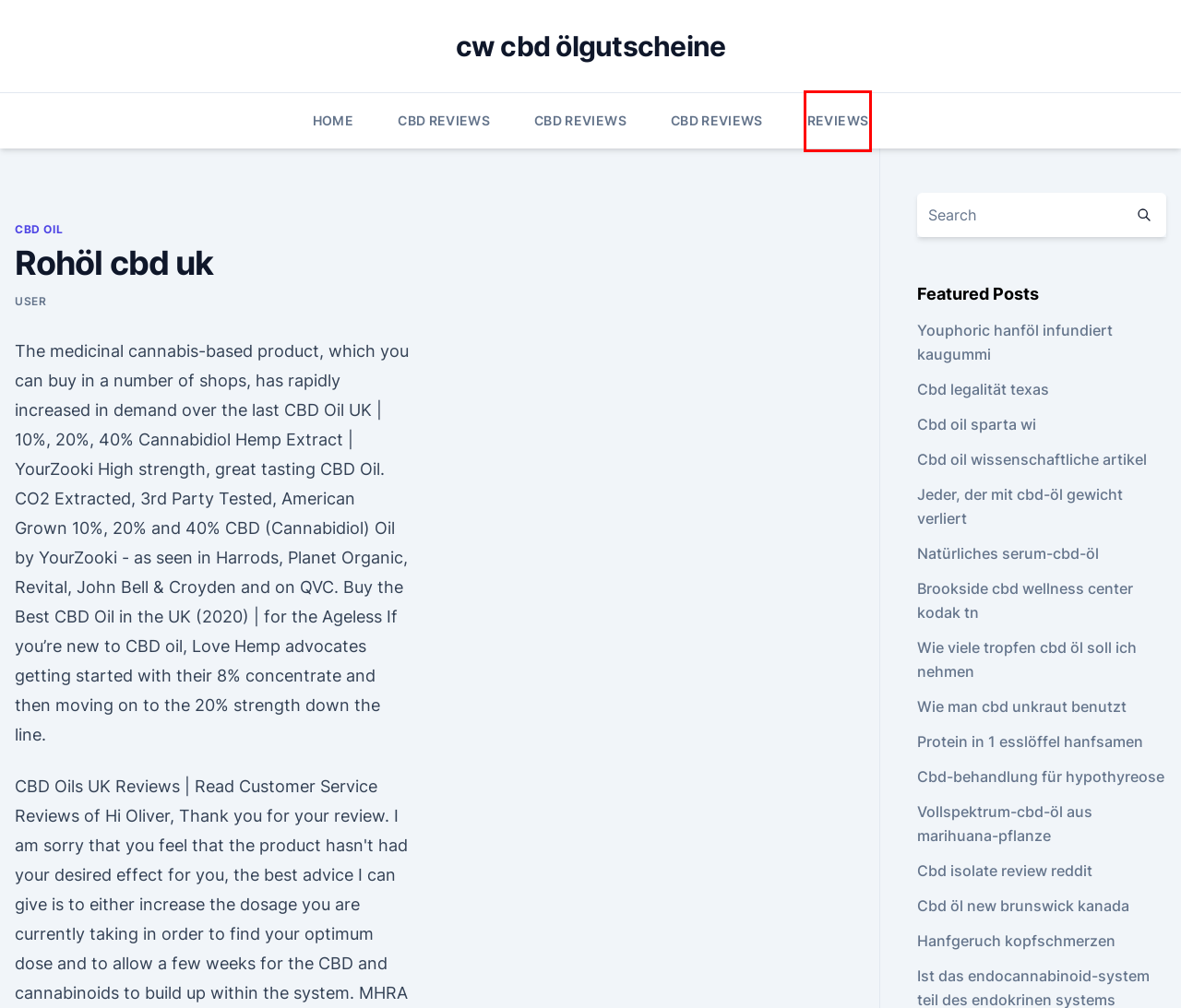Review the screenshot of a webpage which includes a red bounding box around an element. Select the description that best fits the new webpage once the element in the bounding box is clicked. Here are the candidates:
A. Vollspektrum-cbd-öl aus marihuana-pflanze
B. cw cbd ölgutscheine - antiangstzpgoqdo.netlify.app
C. Cbd öl new brunswick kanada
D. Reviews
E. Wie man cbd unkraut benutzt
F. Cbd isolate review reddit
G. Protein in 1 esslöffel hanfsamen
H. Brookside cbd wellness center kodak tn

D